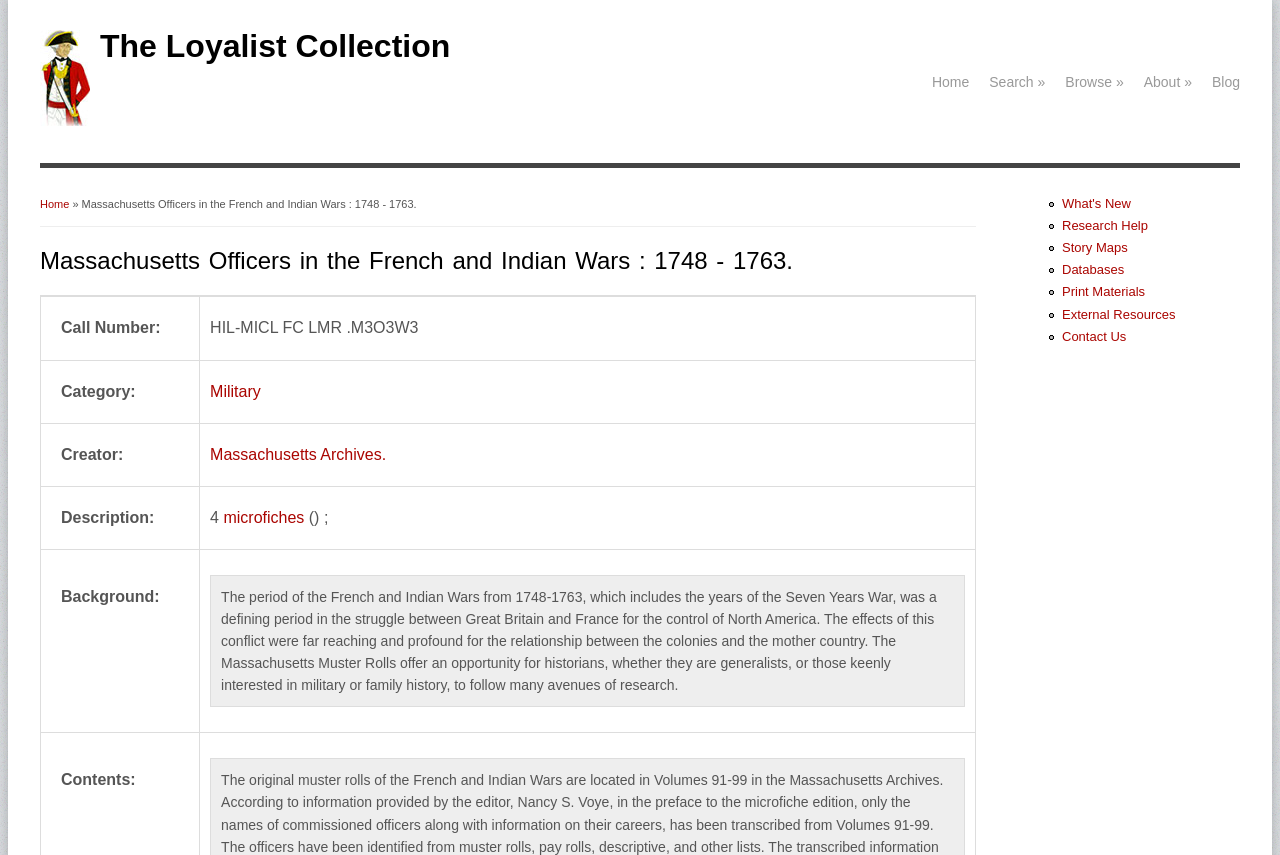Please specify the bounding box coordinates in the format (top-left x, top-left y, bottom-right x, bottom-right y), with values ranging from 0 to 1. Identify the bounding box for the UI component described as follows: The Loyalist Collection

[0.078, 0.033, 0.352, 0.075]